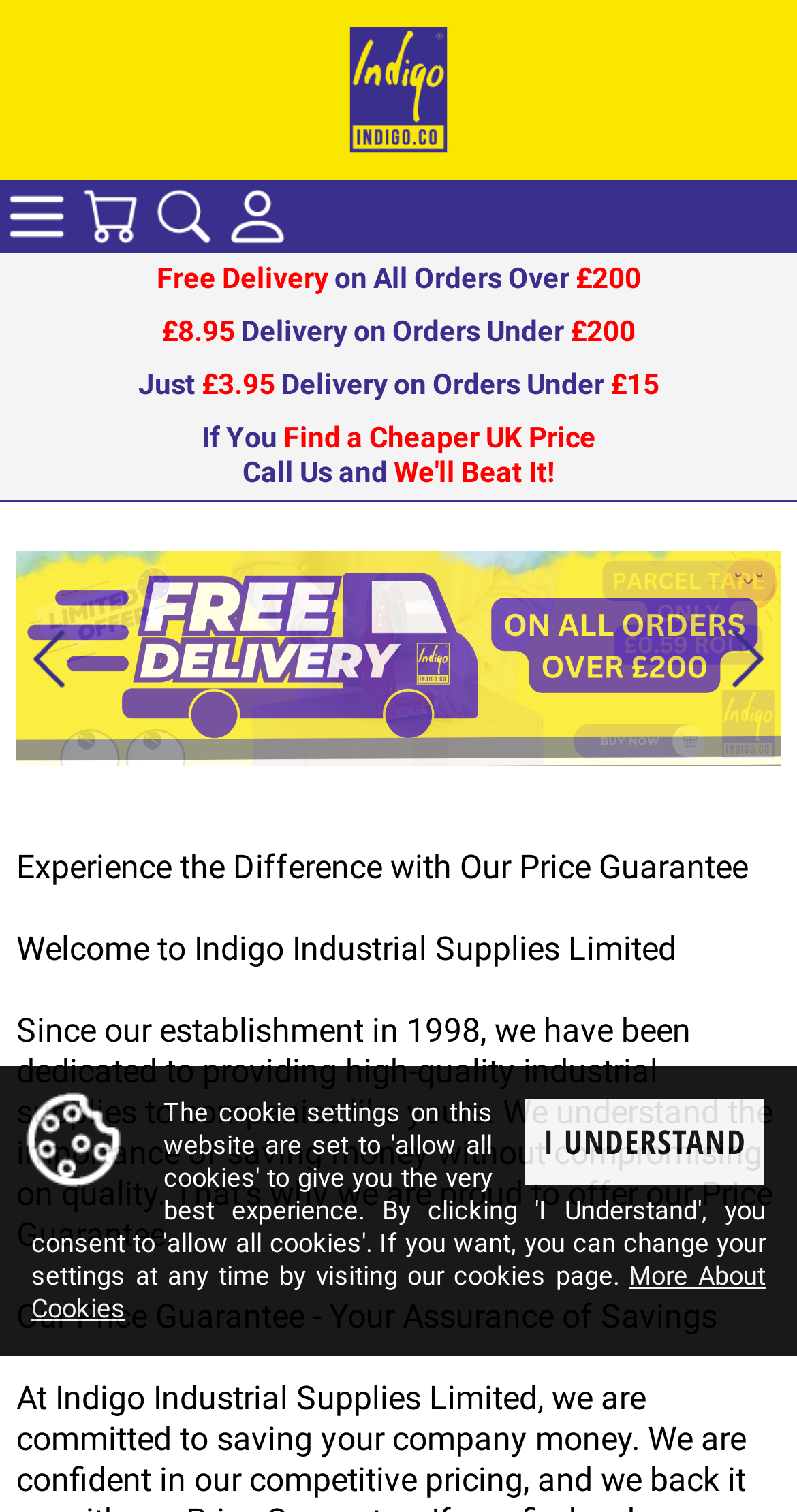Identify the bounding box coordinates of the element to click to follow this instruction: 'Go to PackRight'. Ensure the coordinates are four float values between 0 and 1, provided as [left, top, right, bottom].

[0.021, 0.016, 0.979, 0.103]